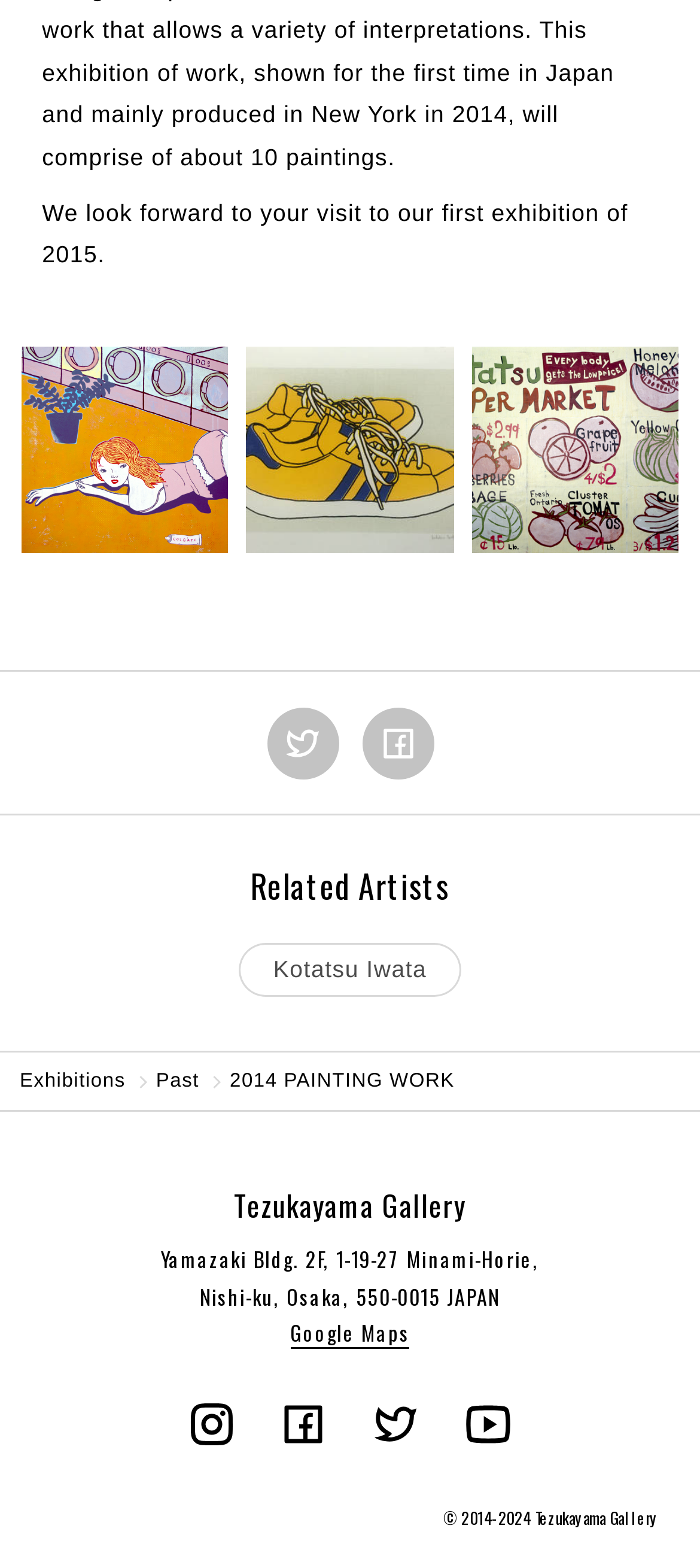Determine the bounding box coordinates for the UI element with the following description: "Kotatsu Iwata". The coordinates should be four float numbers between 0 and 1, represented as [left, top, right, bottom].

[0.341, 0.601, 0.659, 0.636]